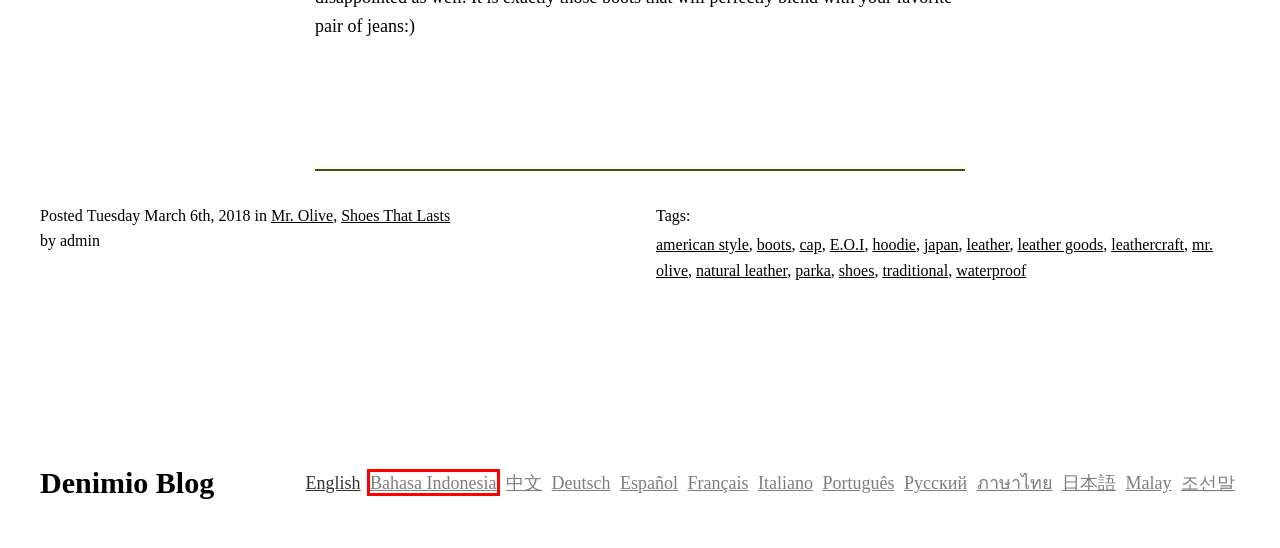Given a screenshot of a webpage with a red bounding box around a UI element, please identify the most appropriate webpage description that matches the new webpage after you click on the element. Here are the candidates:
A. waterproof – Denimio Blog
B. leathercraft – Denimio Blog
C. Mr. Olive－The spark that’s generating denim magic — Denimio Blog
D. Mr. Olive－牛仔魔法产生的火花 – Denimio Blog
E. Mr. Olive – Denimio Blog
F. mr. olive – Denimio Blog
G. Mr. Olive－Koleksi Penting Denim Magic – Denimio Blog
H. shoes – Denimio Blog

G